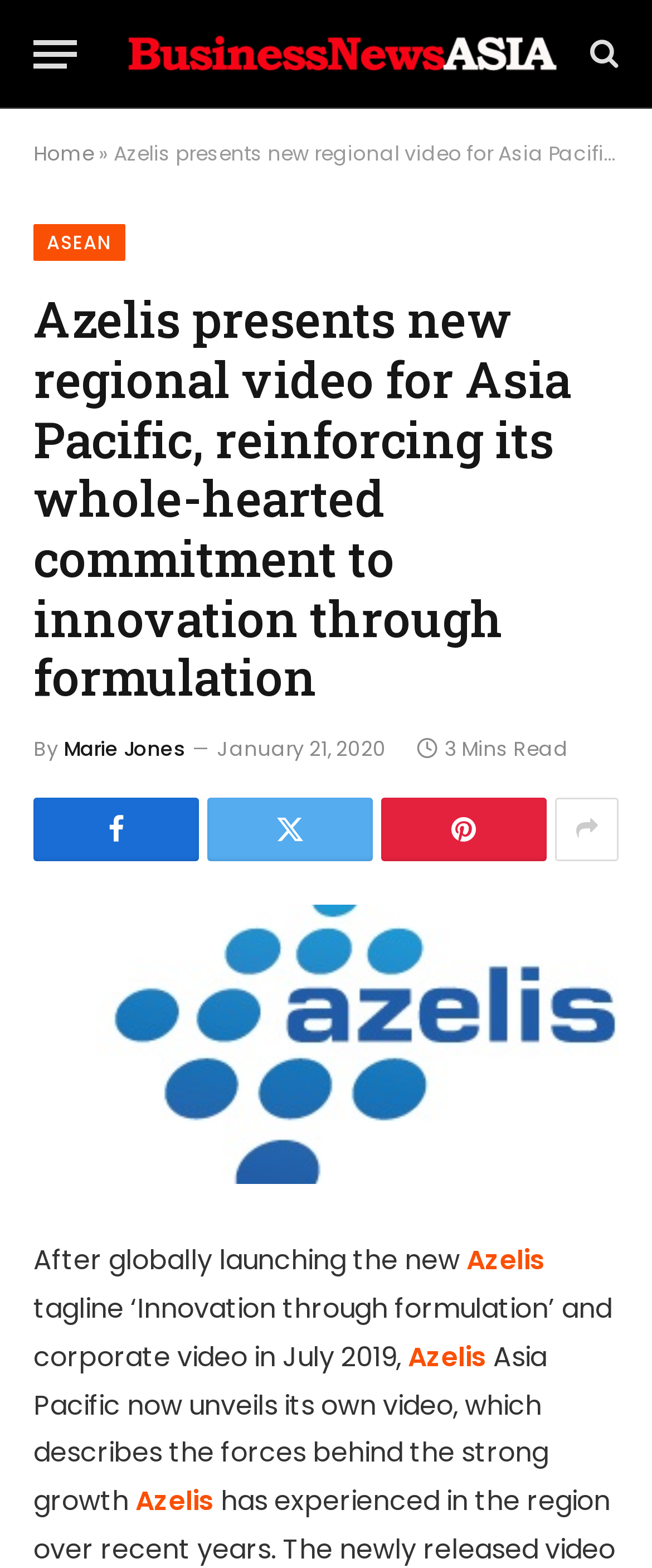Show the bounding box coordinates for the element that needs to be clicked to execute the following instruction: "Go to 'Azelis' website". Provide the coordinates in the form of four float numbers between 0 and 1, i.e., [left, top, right, bottom].

[0.715, 0.792, 0.836, 0.816]